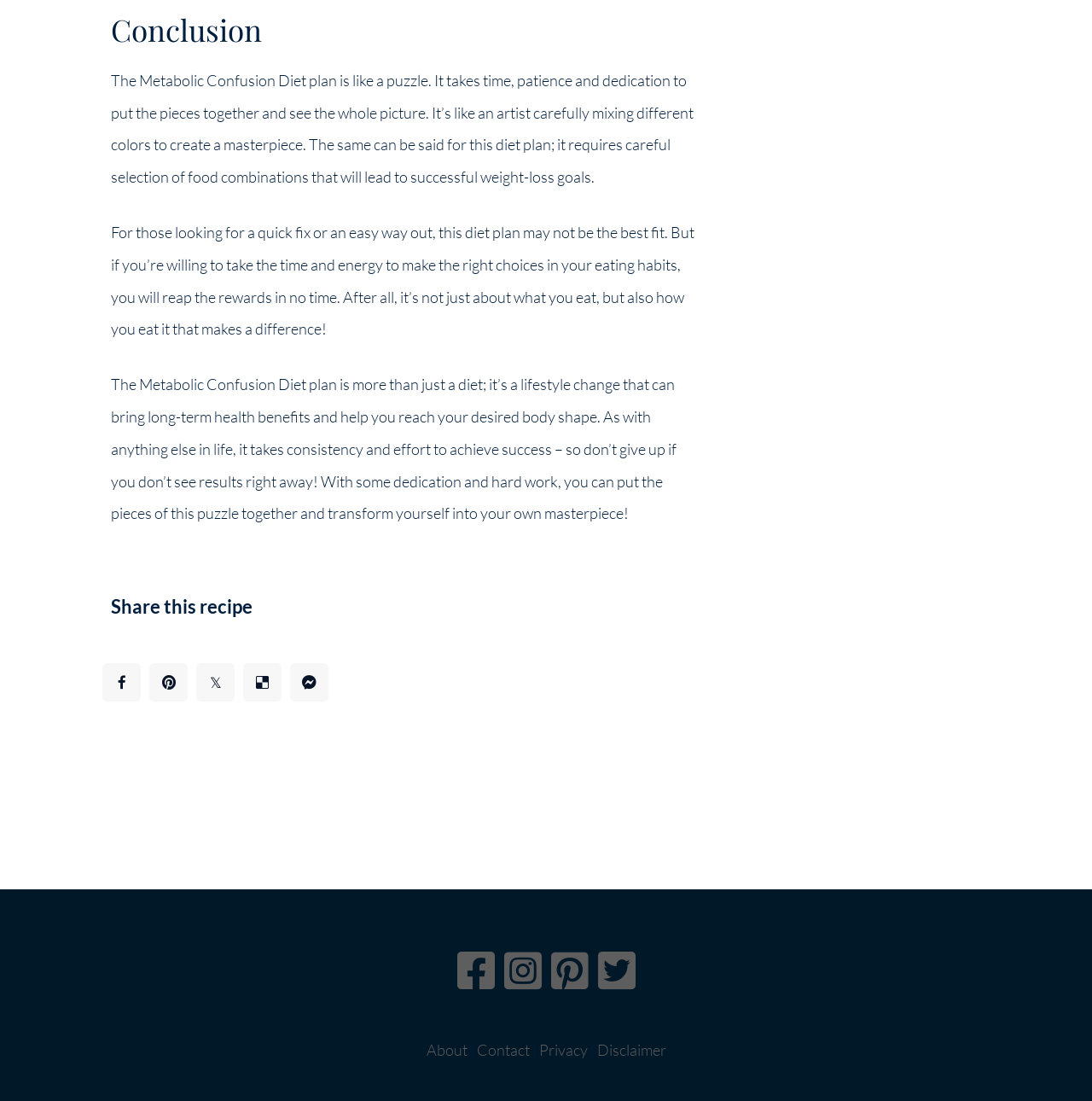Using the element description provided, determine the bounding box coordinates in the format (top-left x, top-left y, bottom-right x, bottom-right y). Ensure that all values are floating point numbers between 0 and 1. Element description: Disclaimer

[0.546, 0.945, 0.61, 0.962]